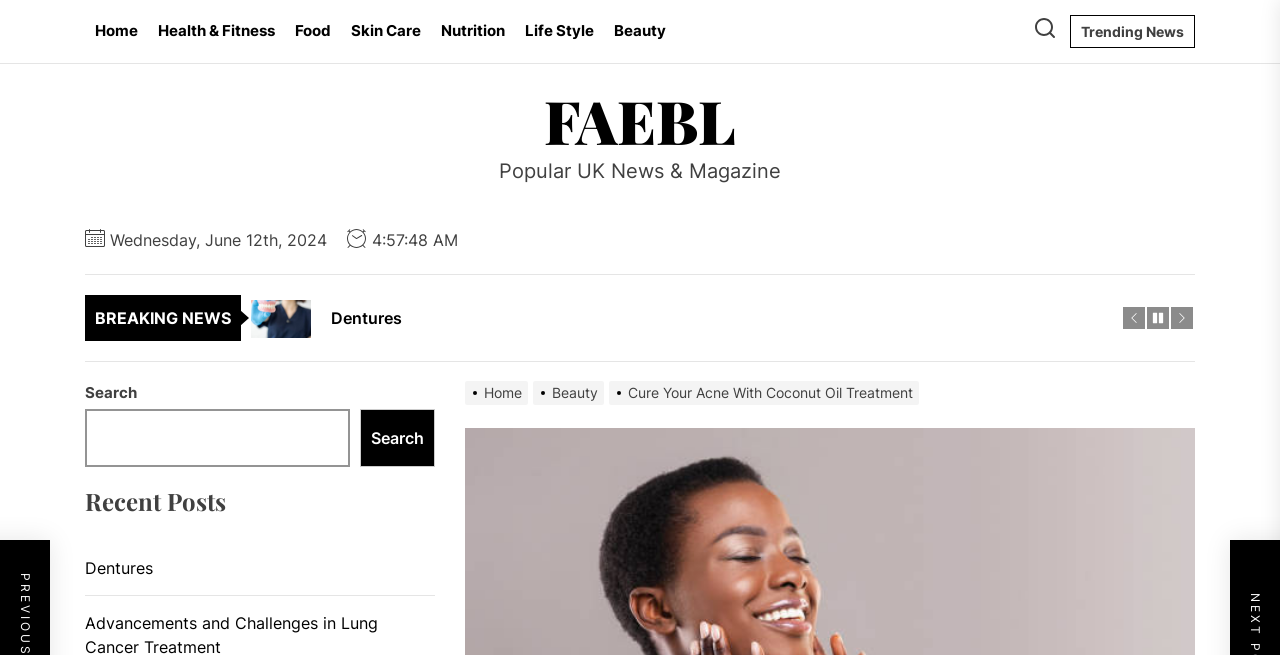Highlight the bounding box coordinates of the region I should click on to meet the following instruction: "go to home page".

[0.066, 0.0, 0.116, 0.095]